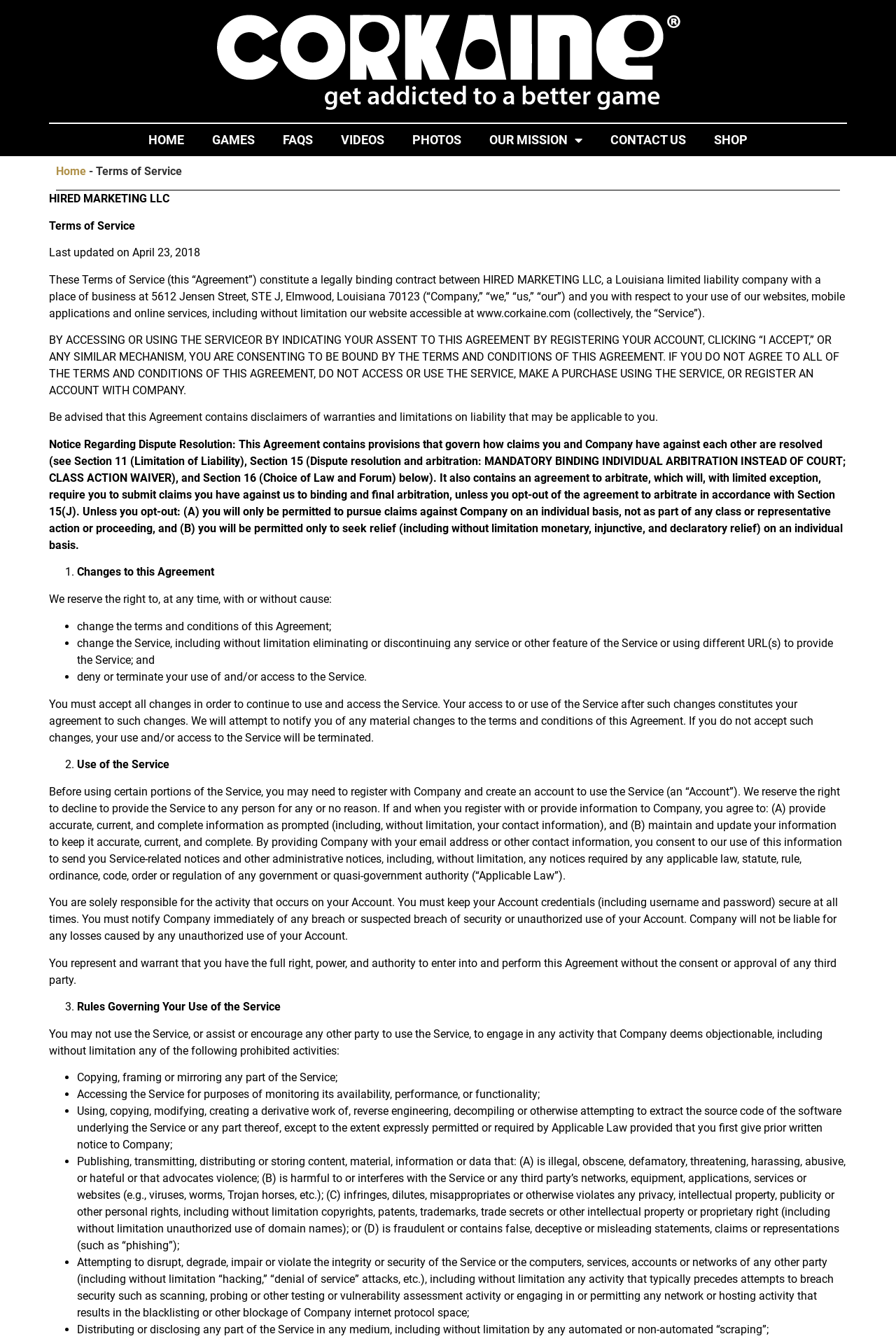Locate the bounding box coordinates of the element that should be clicked to fulfill the instruction: "Click HOME".

[0.15, 0.092, 0.221, 0.116]